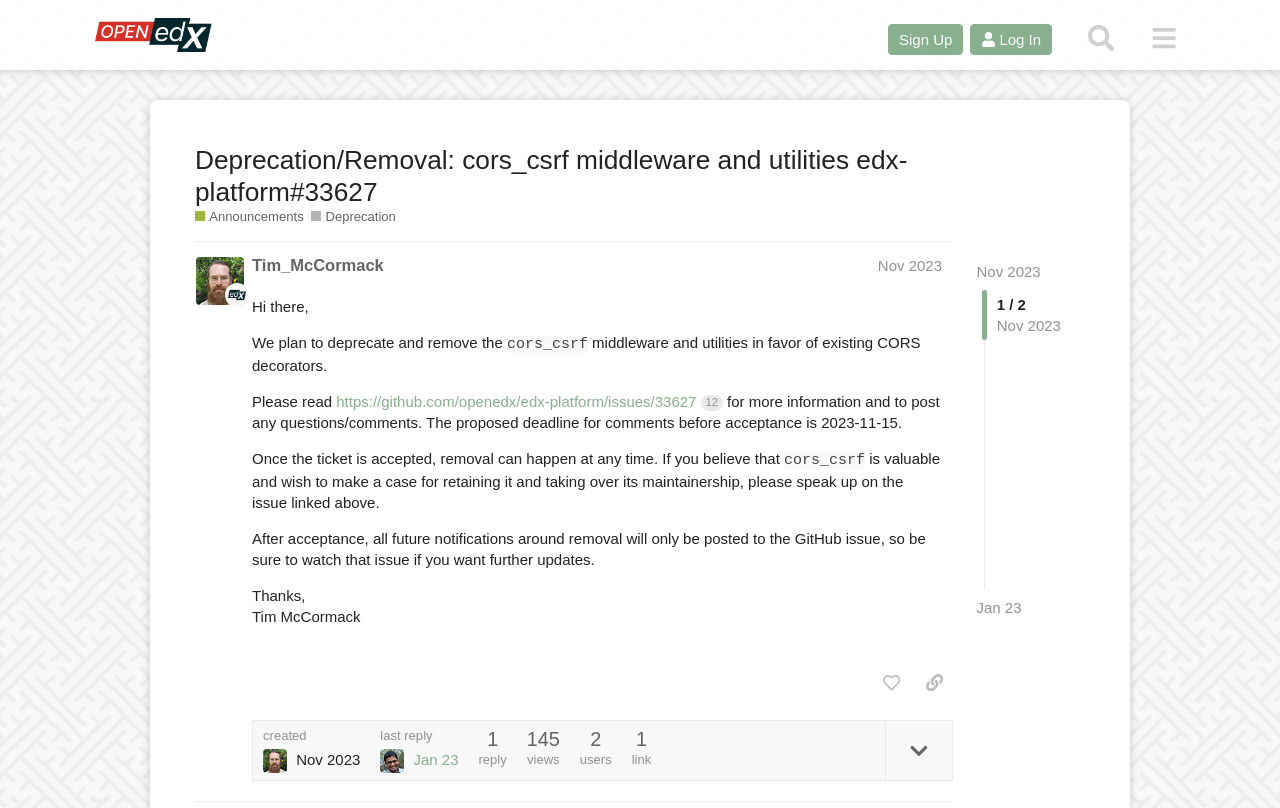Produce a meticulous description of the webpage.

This webpage is an announcement page on Open edX discussions. At the top, there is a header section with a link to "Open edX discussions" accompanied by an image, and three buttons: "Sign Up", "Log In", and "Search". Below the header, there is a heading that reads "Deprecation/Removal: cors_csrf middleware and utilities edx-platform#33627". 

To the right of the heading, there are three links: "Announcements", "Deprecation", and "Nov 2023". The "Announcements" link has a description that says "Official announcements about Open edX software." The "Deprecation" link has a description that says "Announcement of impending code removal. See the Deprecation and Removal Process for more details."

Below these links, there is a post from a user named Tim_McCormack, dated November 2023. The post announces the deprecation and removal of the cors_csrf middleware and utilities in favor of existing CORS decorators. It provides a link to a GitHub issue for more information and to post any questions or comments. The post also mentions a proposed deadline for comments before acceptance and the possibility of removal after acceptance.

At the bottom of the post, there are several buttons, including "like this post", "copy a link to this post to clipboard", and a button with an image. There is also information about the post, including the creation date and time, and the number of views and users. Additionally, there is a link to the last reply, dated January 23, 2024.